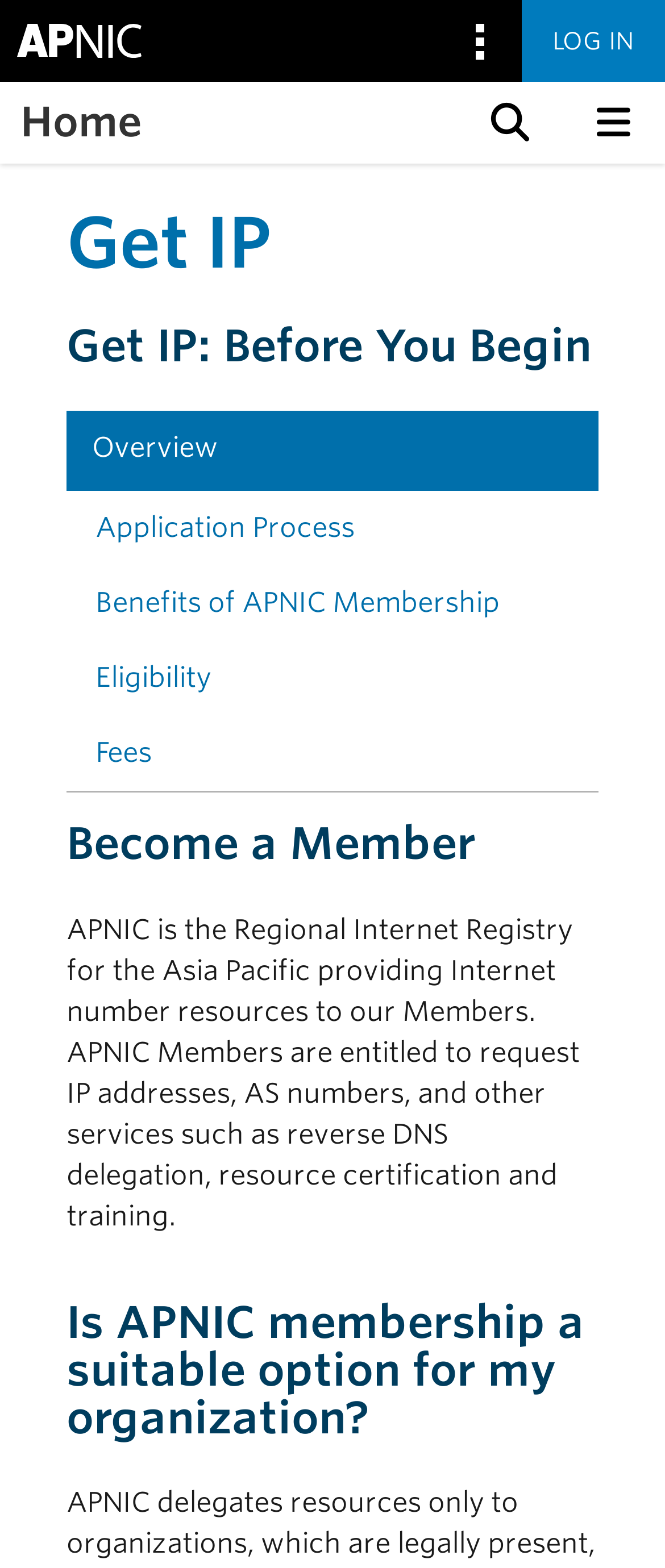Determine the bounding box coordinates (top-left x, top-left y, bottom-right x, bottom-right y) of the UI element described in the following text: Benefits of APNIC Membership

[0.105, 0.361, 0.9, 0.409]